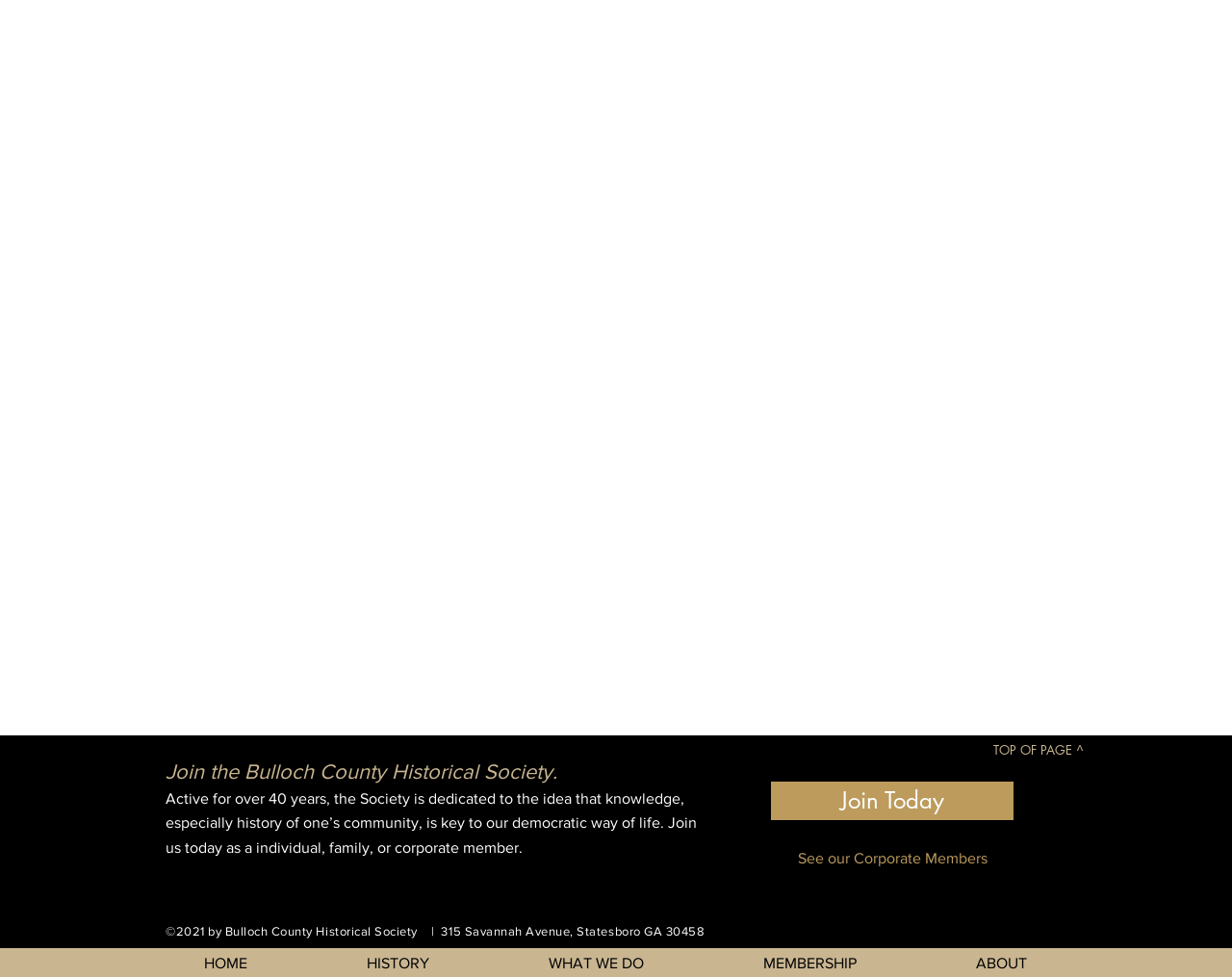Pinpoint the bounding box coordinates of the element that must be clicked to accomplish the following instruction: "Go to the top of the page". The coordinates should be in the format of four float numbers between 0 and 1, i.e., [left, top, right, bottom].

[0.803, 0.752, 0.882, 0.783]